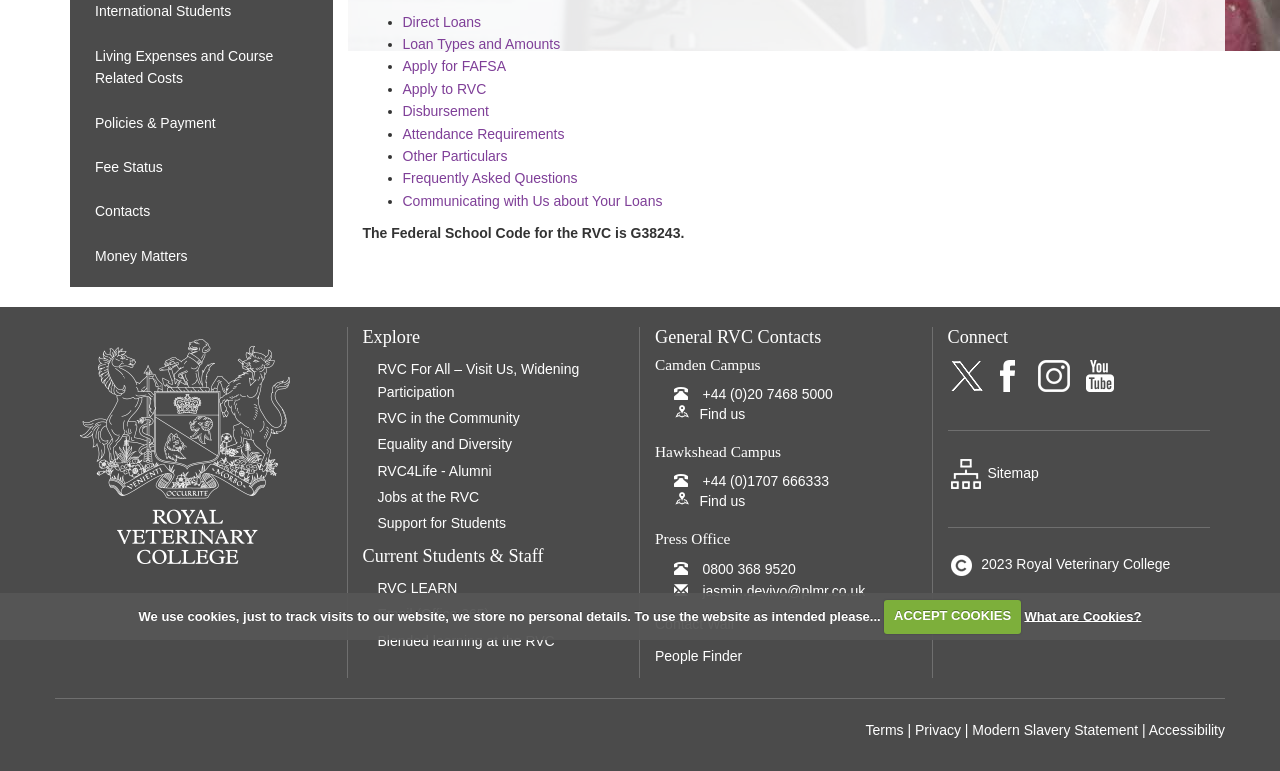Highlight the bounding box of the UI element that corresponds to this description: "Rubbin Minds".

None